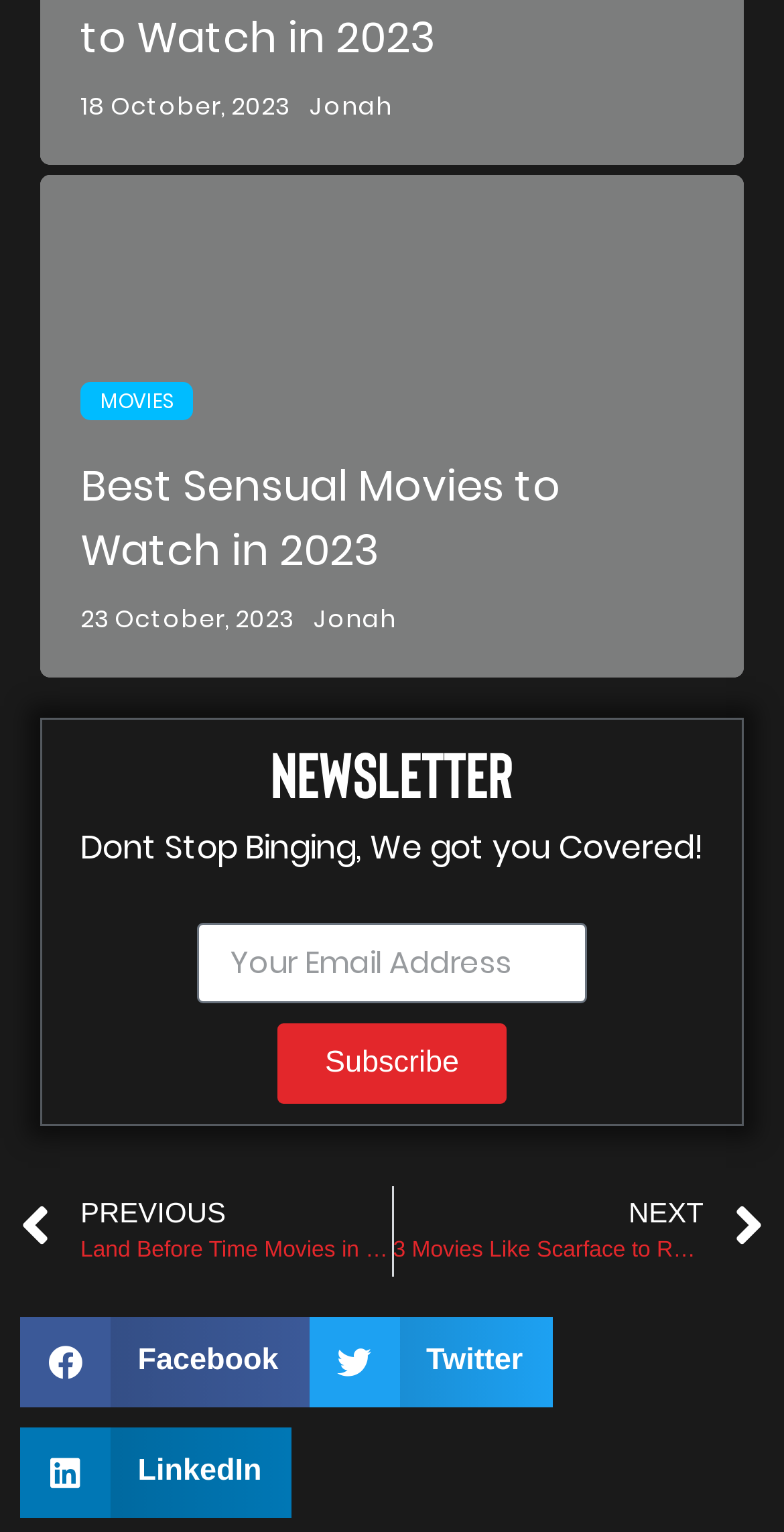Use a single word or phrase to respond to the question:
How many social media sharing options are available?

3